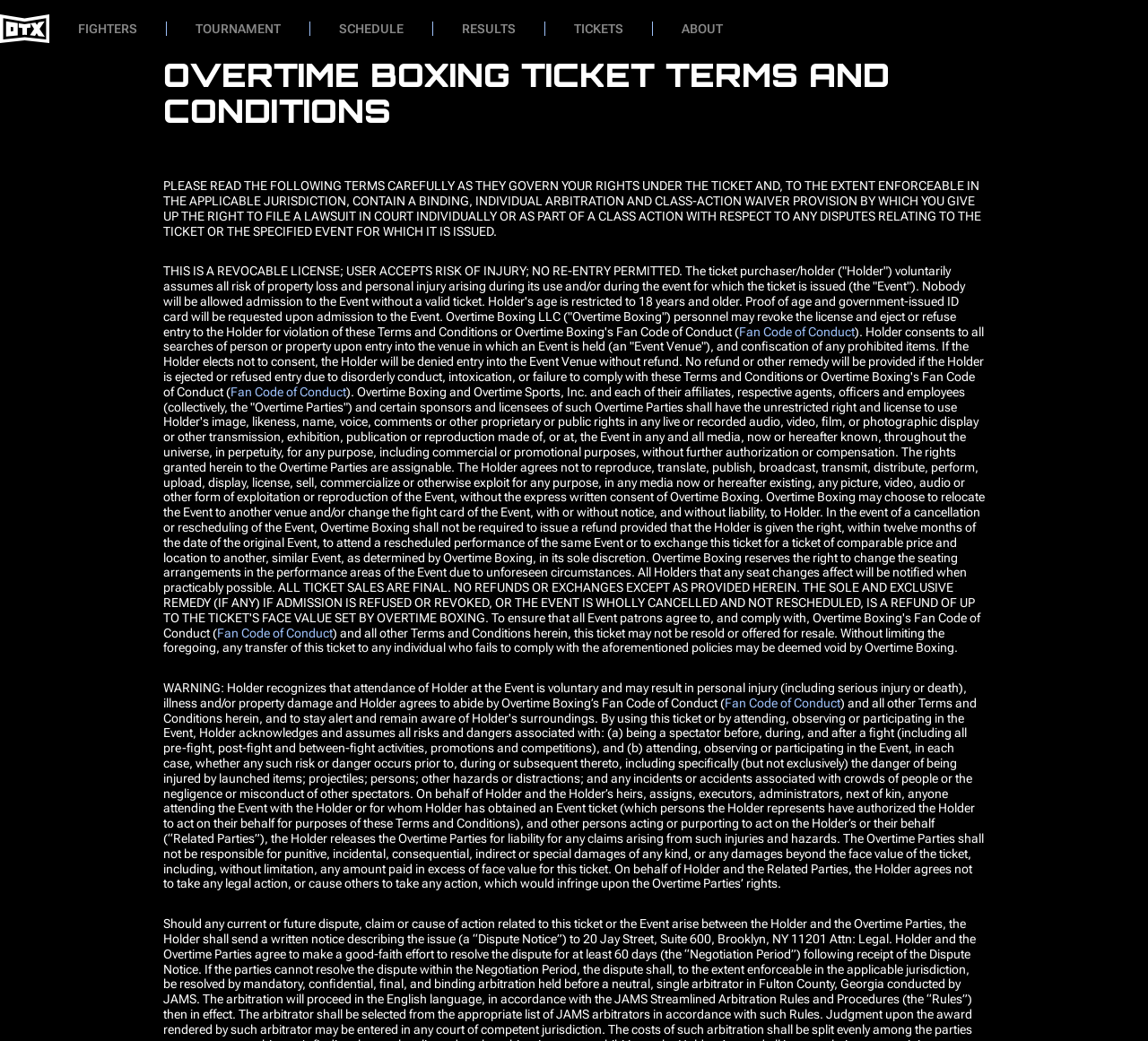What is the purpose of the 'Fan Code of Conduct' link?
Using the image as a reference, give an elaborate response to the question.

Based on the webpage content, specifically the multiple occurrences of the 'Fan Code of Conduct' link, I can infer that the purpose of this link is to provide access to the rules and guidelines that ticket holders must follow during the event.